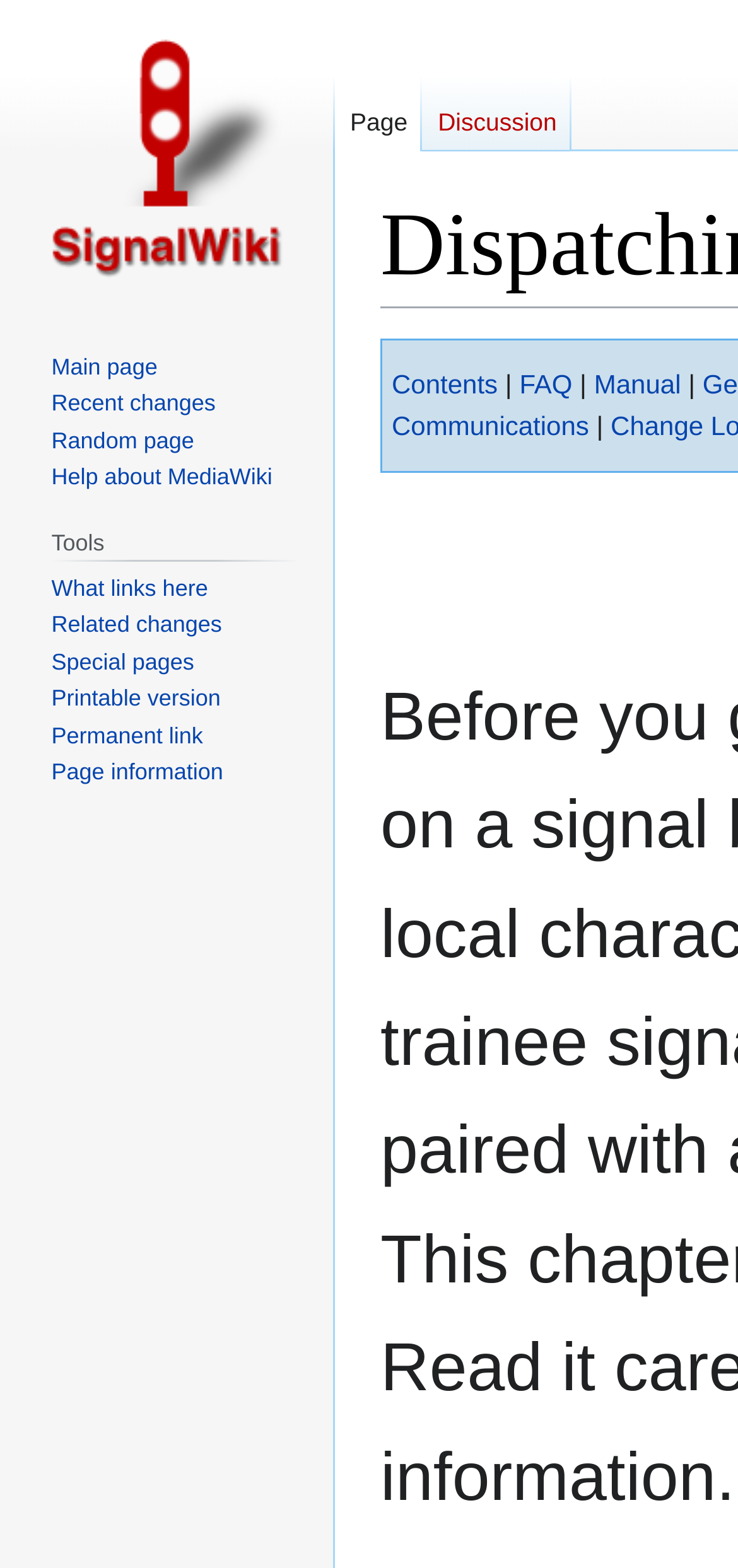Bounding box coordinates should be in the format (top-left x, top-left y, bottom-right x, bottom-right y) and all values should be floating point numbers between 0 and 1. Determine the bounding box coordinate for the UI element described as: Page

[0.454, 0.048, 0.573, 0.097]